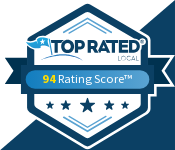Explain the image in a detailed and descriptive way.

The image showcases a badge for "Top Rated Local," featuring a prominent blue and white design. At the center, it displays a bright blue ribbon with the score "94 Rating Score™" in bold typography, indicating a high level of customer satisfaction. Surrounding the score are five stars, symbolizing the quality of service or product provided, and a flag icon that emphasizes the achievement. This badge serves as a mark of credibility and excellence for the associated business, Emerald Financial Partners, highlighting their commitment to delivering outstanding service.